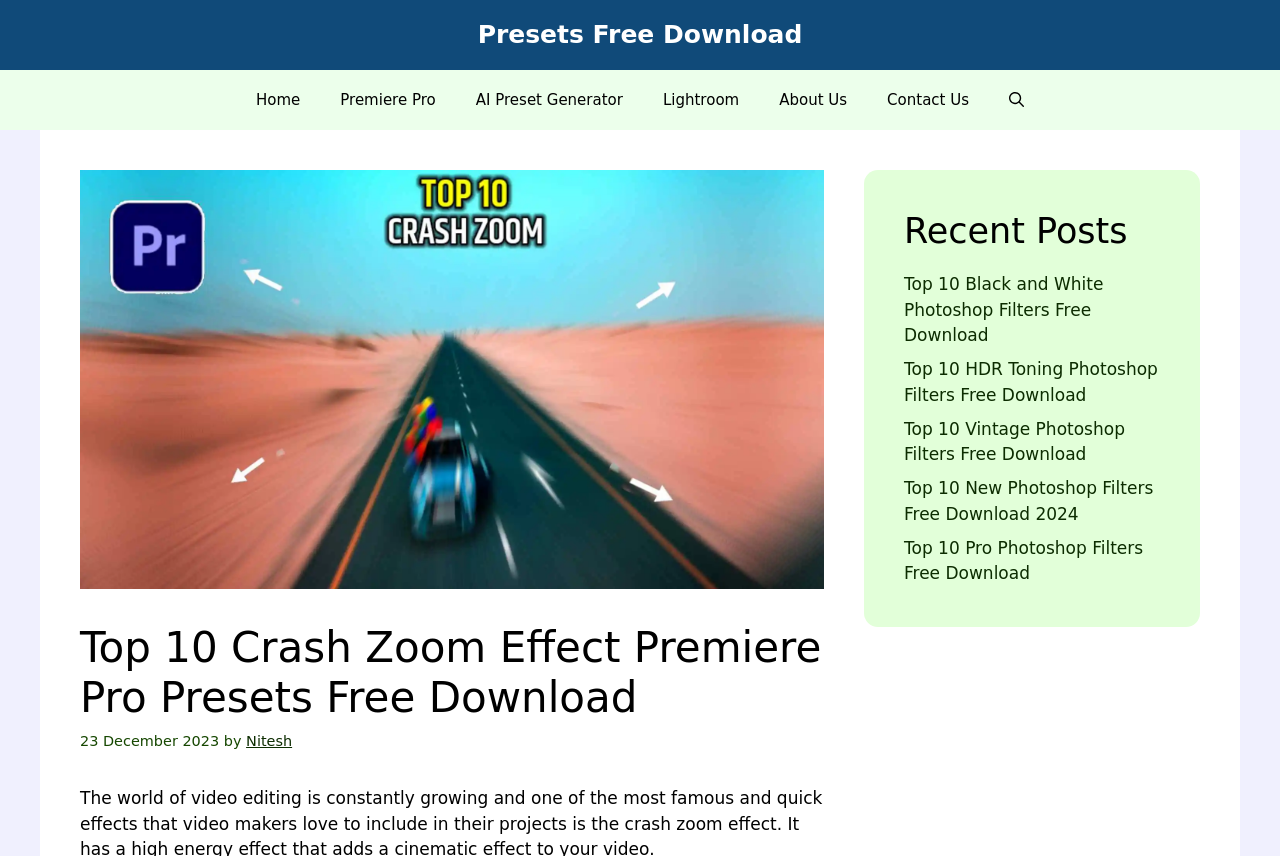Use a single word or phrase to answer the question:
How many recent posts are listed?

5